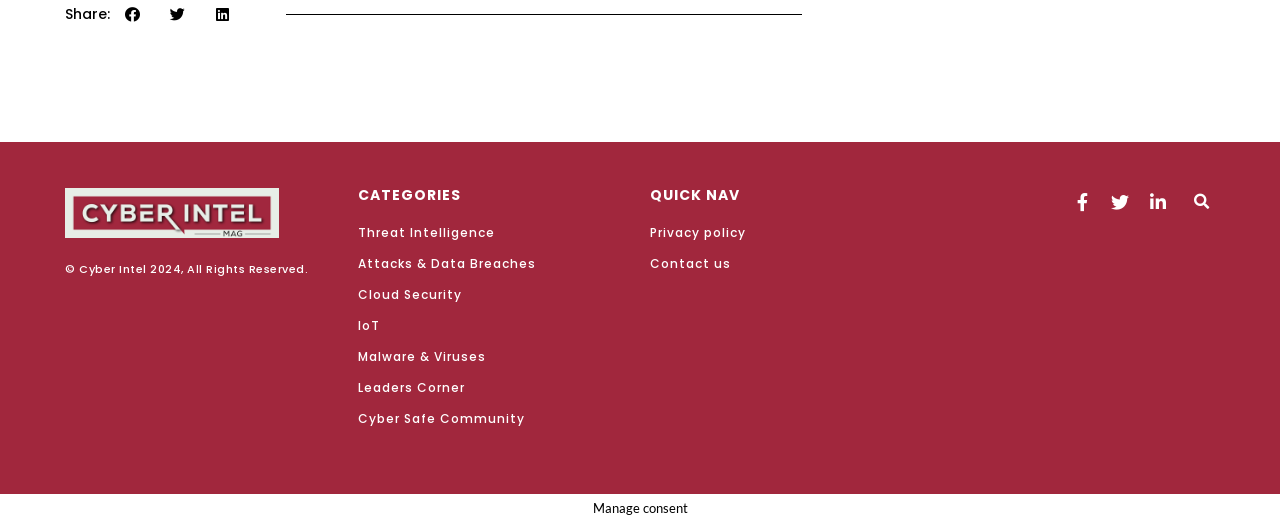What is the text above the search bar?
Using the details from the image, give an elaborate explanation to answer the question.

The text above the search bar is 'QUICK NAV', which can be determined by looking at the heading element with bounding box coordinates [0.508, 0.358, 0.721, 0.385] and OCR text 'QUICK NAV'.